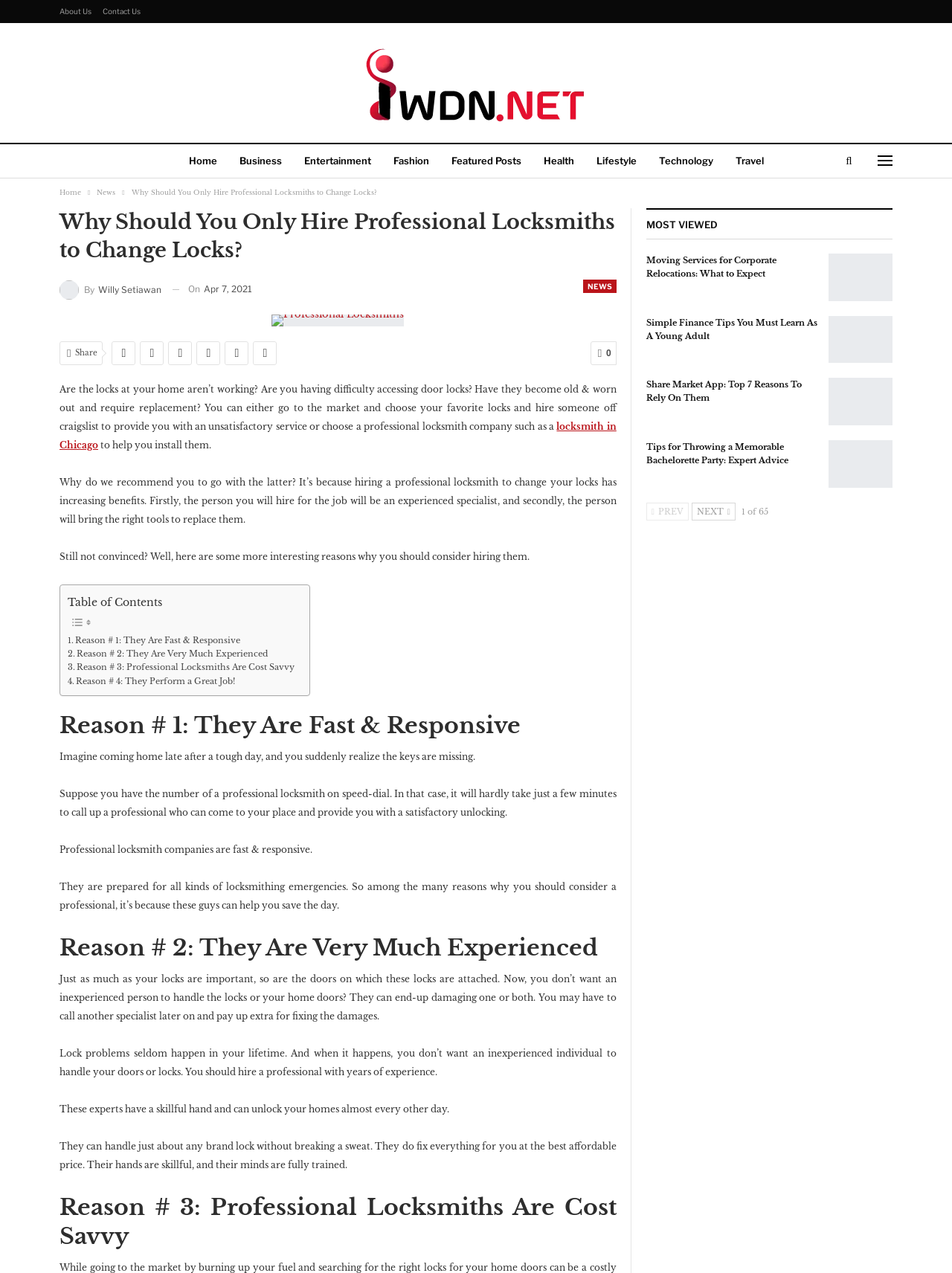Determine the bounding box coordinates of the area to click in order to meet this instruction: "Click on 'About Us'".

[0.062, 0.005, 0.096, 0.012]